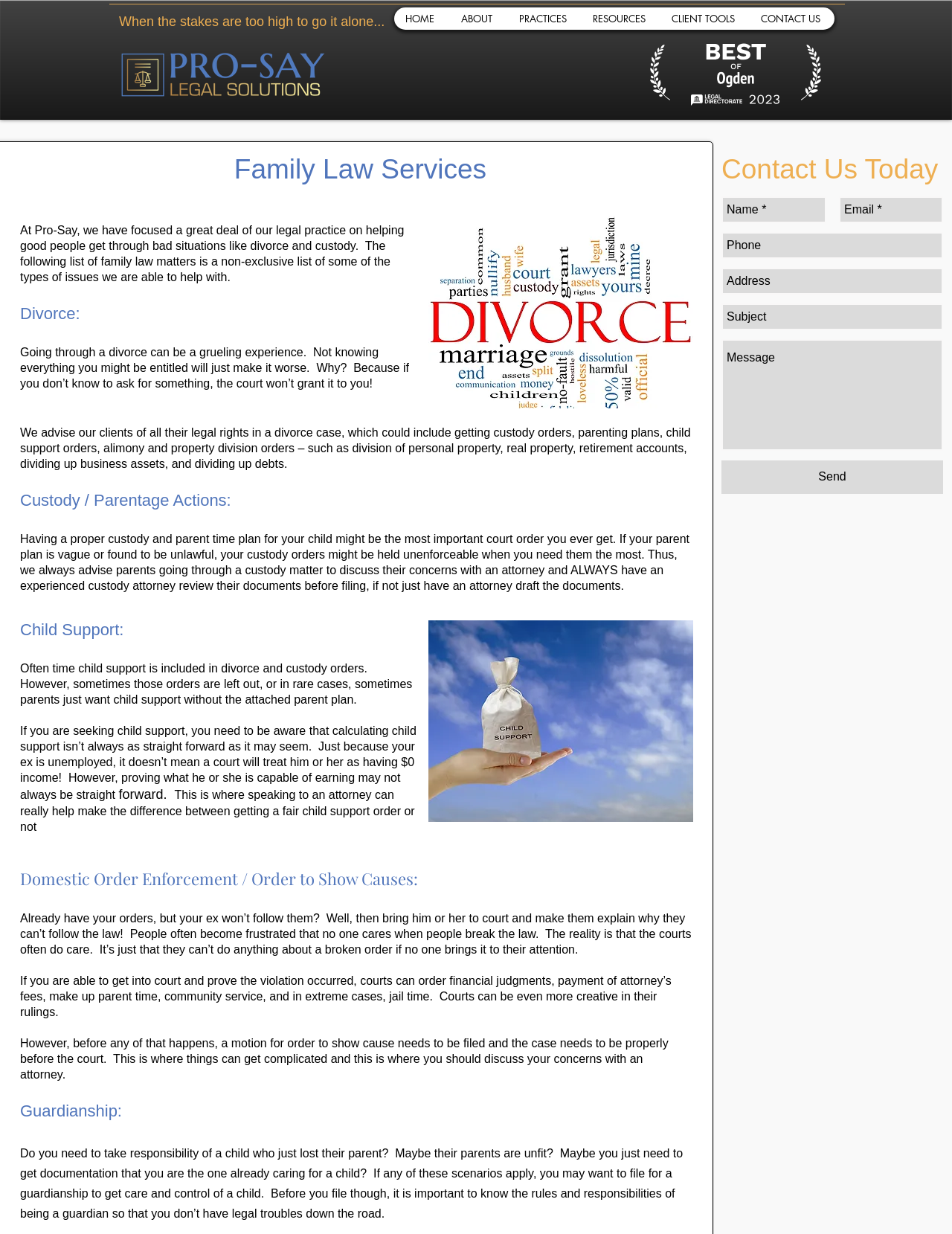Find the coordinates for the bounding box of the element with this description: "aria-label="Email *" name="email" placeholder="Email *"".

[0.881, 0.159, 0.991, 0.181]